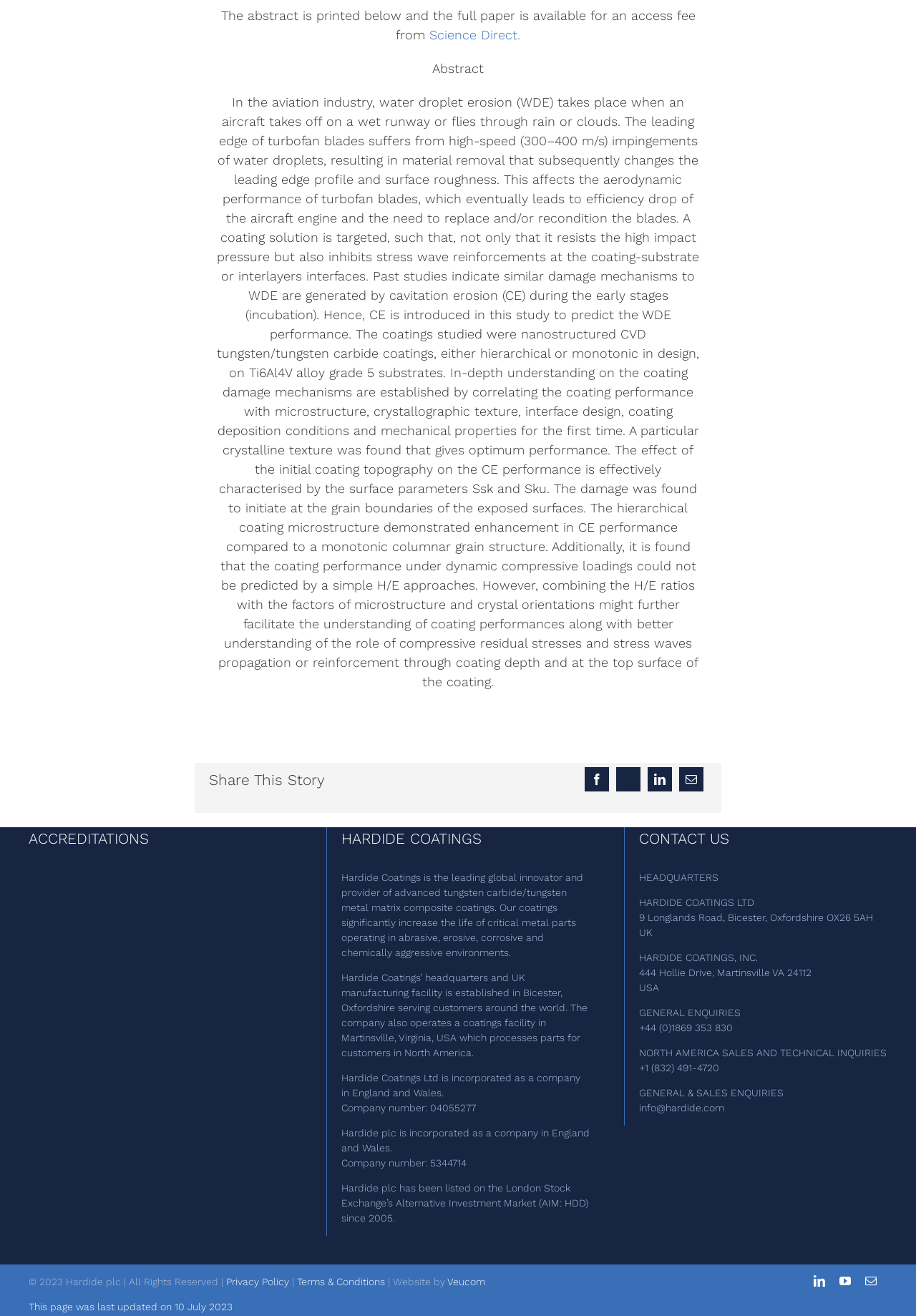Identify the bounding box coordinates for the element that needs to be clicked to fulfill this instruction: "View company accreditations". Provide the coordinates in the format of four float numbers between 0 and 1: [left, top, right, bottom].

[0.031, 0.629, 0.319, 0.646]